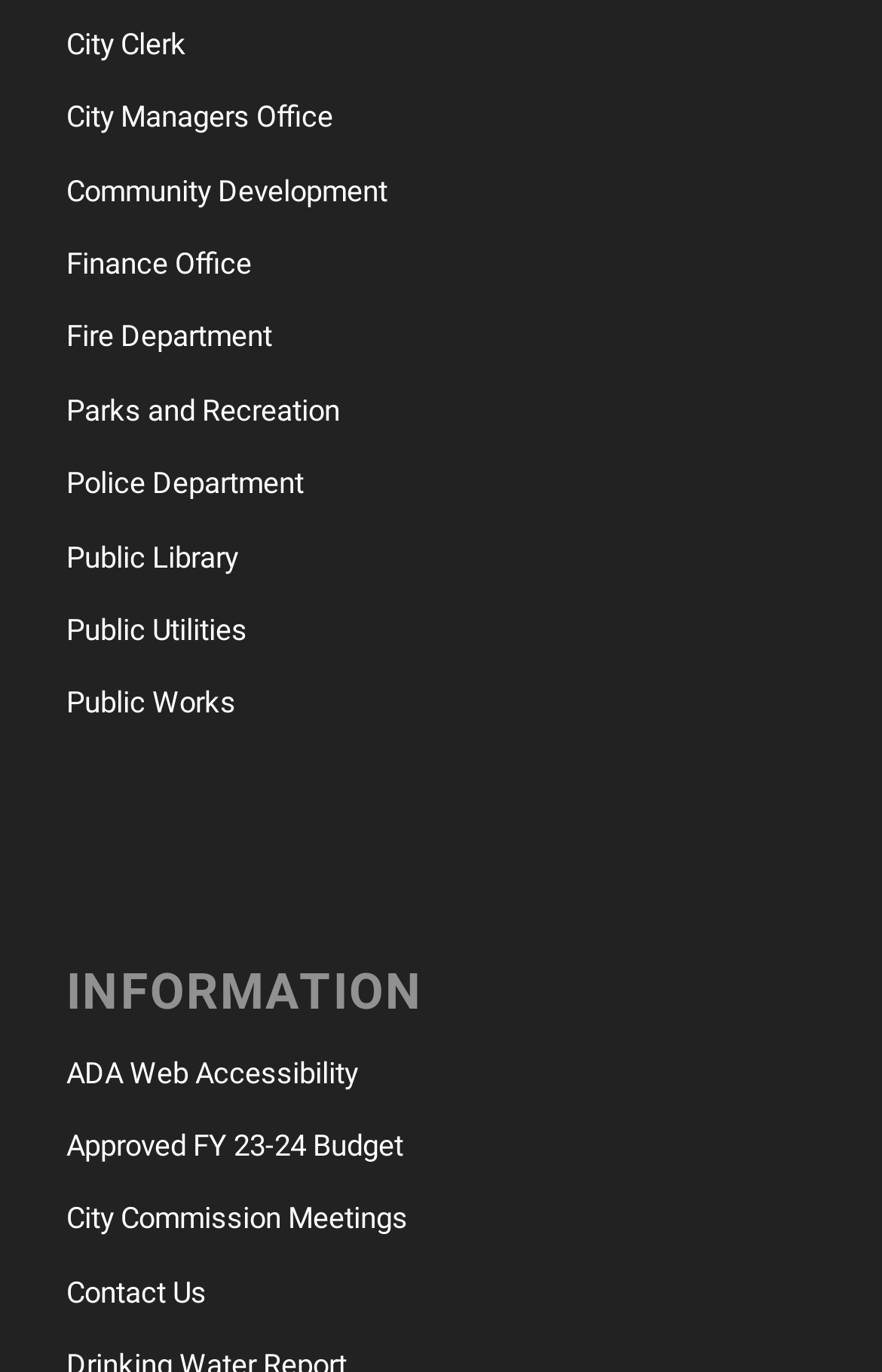Is there a link to the 'Fire Department'?
Provide a detailed and extensive answer to the question.

The link to the 'Fire Department' is located at [0.075, 0.22, 0.925, 0.273], which is one of the links in the list of departments on the webpage.